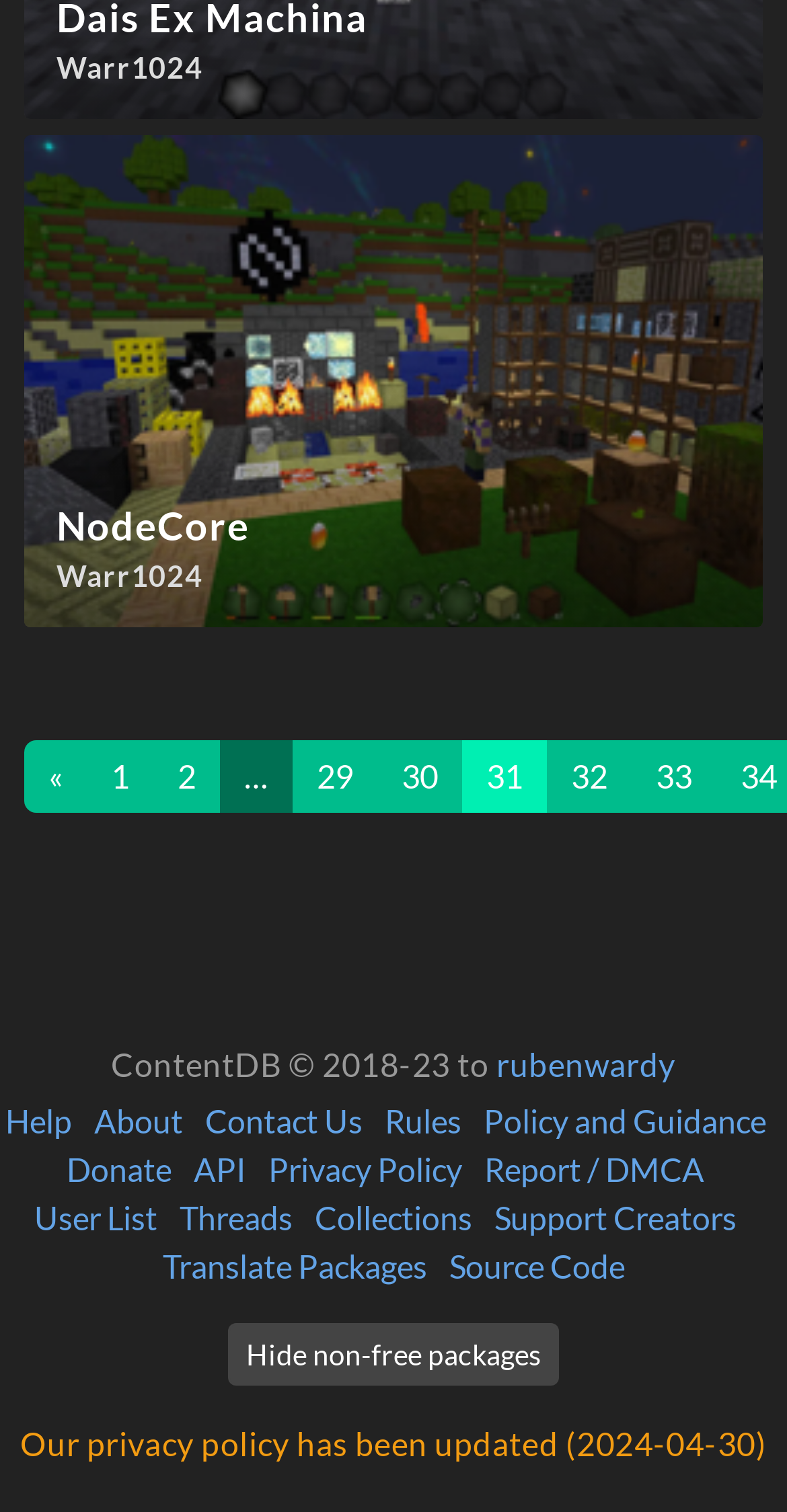What is the warning message about the privacy policy?
Based on the image, respond with a single word or phrase.

Updated on 2024-04-30